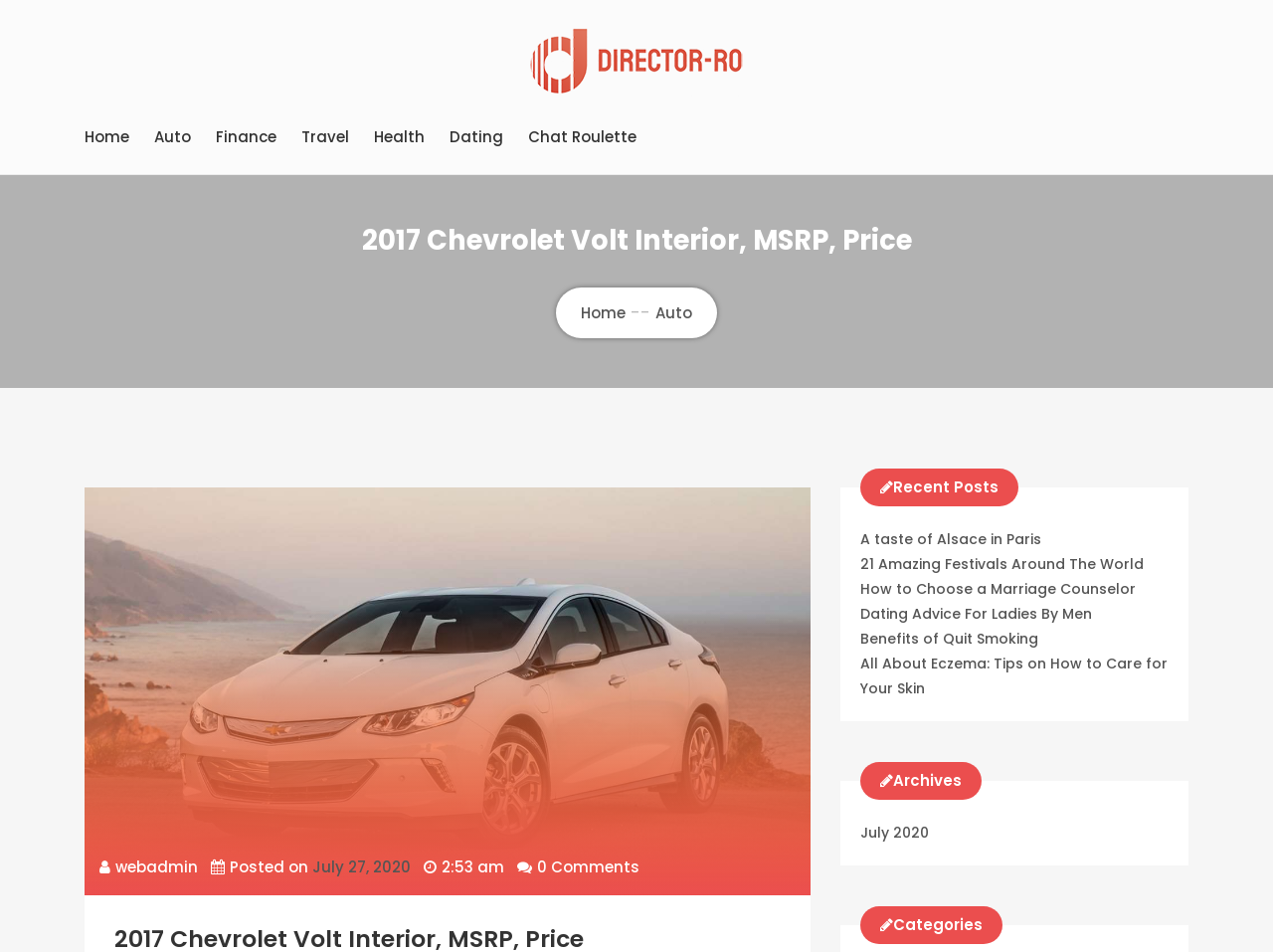Given the element description: "Benefits of Quit Smoking", predict the bounding box coordinates of this UI element. The coordinates must be four float numbers between 0 and 1, given as [left, top, right, bottom].

[0.676, 0.664, 0.816, 0.684]